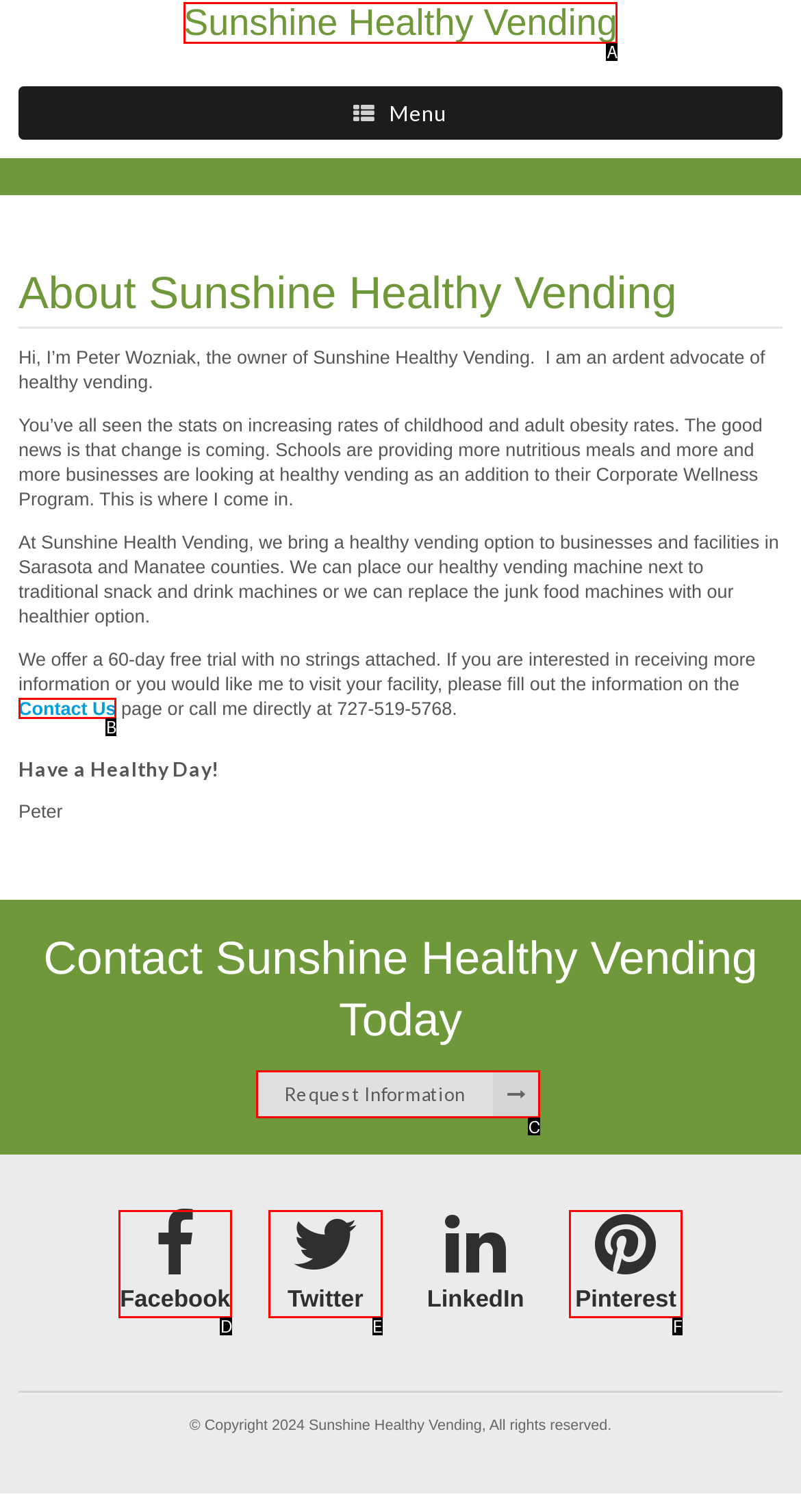Please identify the UI element that matches the description: Image
Respond with the letter of the correct option.

None